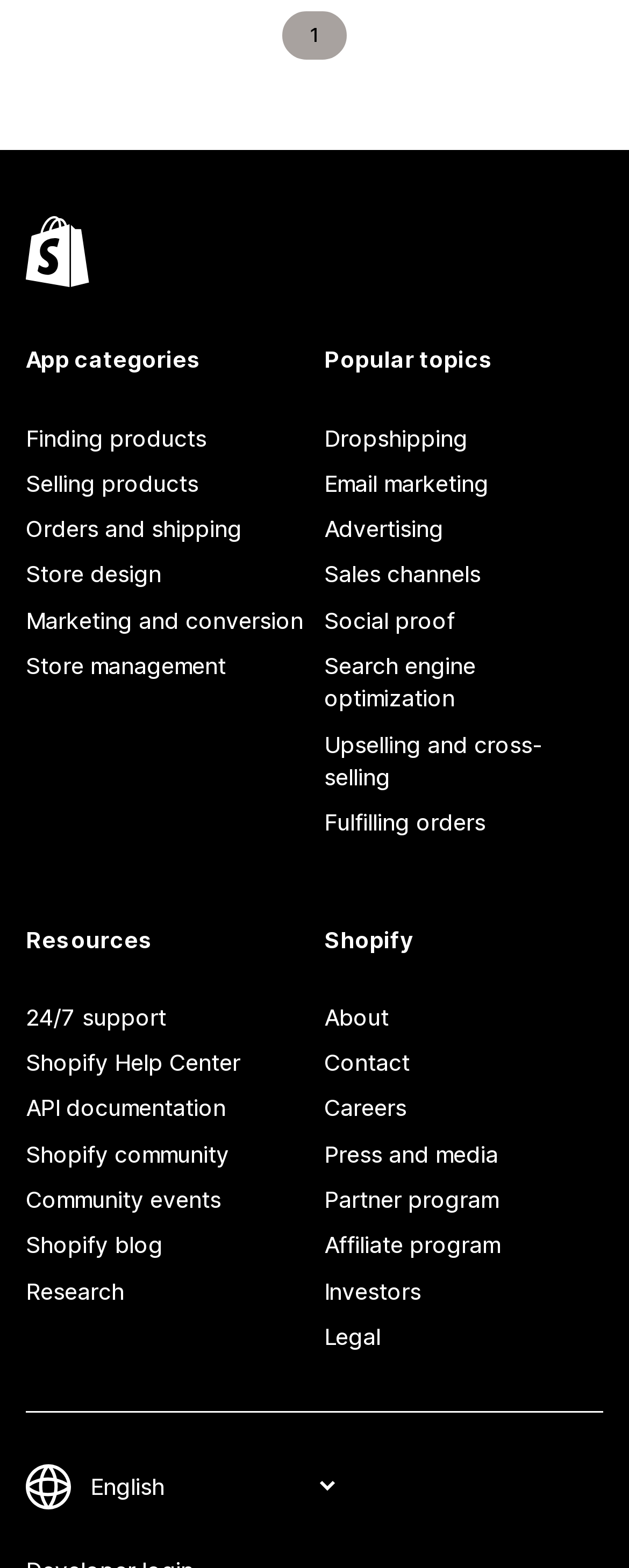Determine the bounding box coordinates of the clickable region to execute the instruction: "Change your language". The coordinates should be four float numbers between 0 and 1, denoted as [left, top, right, bottom].

[0.133, 0.938, 0.541, 0.958]